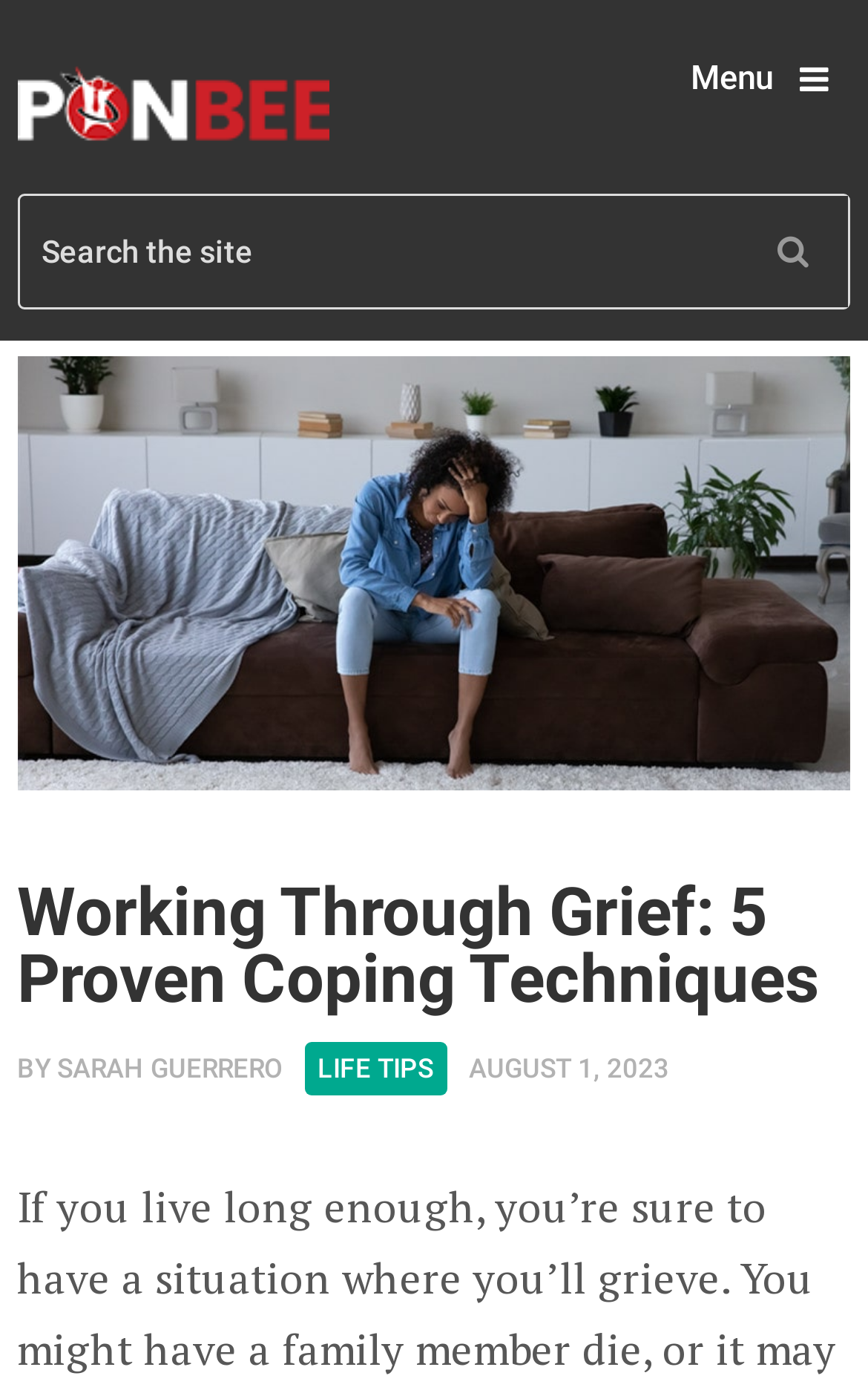What is the topic of the article?
Using the information from the image, answer the question thoroughly.

The topic of the article can be inferred from the heading element that says 'Working Through Grief: 5 Proven Coping Techniques', which is a prominent element on the webpage.